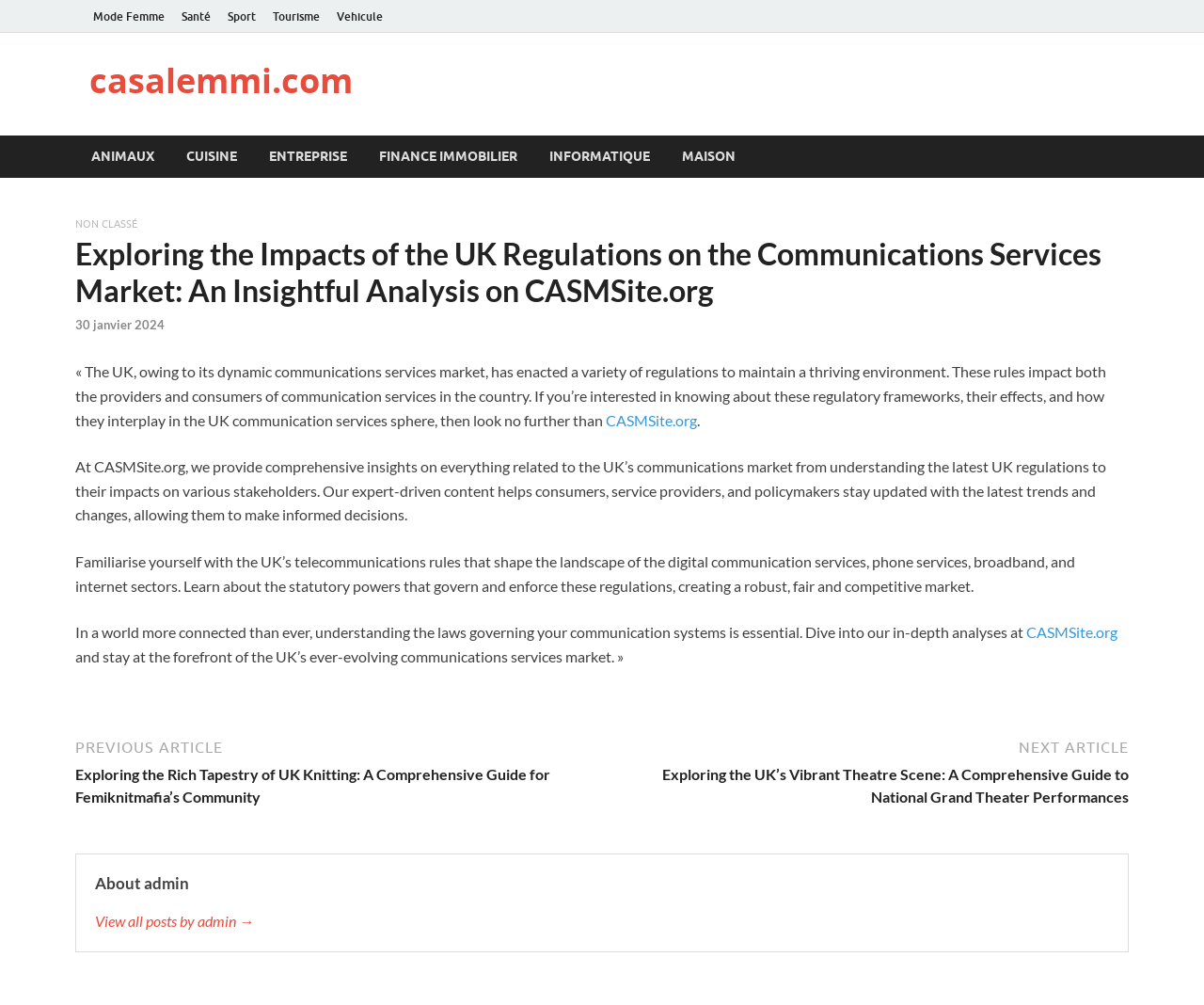Offer a meticulous description of the webpage's structure and content.

The webpage appears to be a blog or article page focused on the UK's communications services market. At the top, there is a navigation menu with several links, including "Mode Femme", "Santé", "Sport", and others, which are positioned horizontally across the top of the page.

Below the navigation menu, there is a main content area that takes up most of the page. The title of the article, "Exploring the Impacts of the UK Regulations on the Communications Services Market: An Insightful Analysis on CASMSite.org", is prominently displayed at the top of this section.

The article itself is divided into several paragraphs, which provide an overview of the UK's communications services market, including the regulations that govern it and their impact on various stakeholders. The text is interspersed with links to CASMSite.org, which appears to be a website that provides comprehensive insights into the UK's communications market.

To the right of the main content area, there is a sidebar with a heading "Publications" and two links to other articles, "Exploring the Rich Tapestry of UK Knitting: A Comprehensive Guide for Femiknitmafia’s Community" and "Exploring the UK’s Vibrant Theatre Scene: A Comprehensive Guide to National Grand Theater Performances".

At the very bottom of the page, there is a section with the heading "About admin" and a link to view all posts by the admin.

Overall, the webpage appears to be a well-structured and informative article page that provides valuable insights into the UK's communications services market.